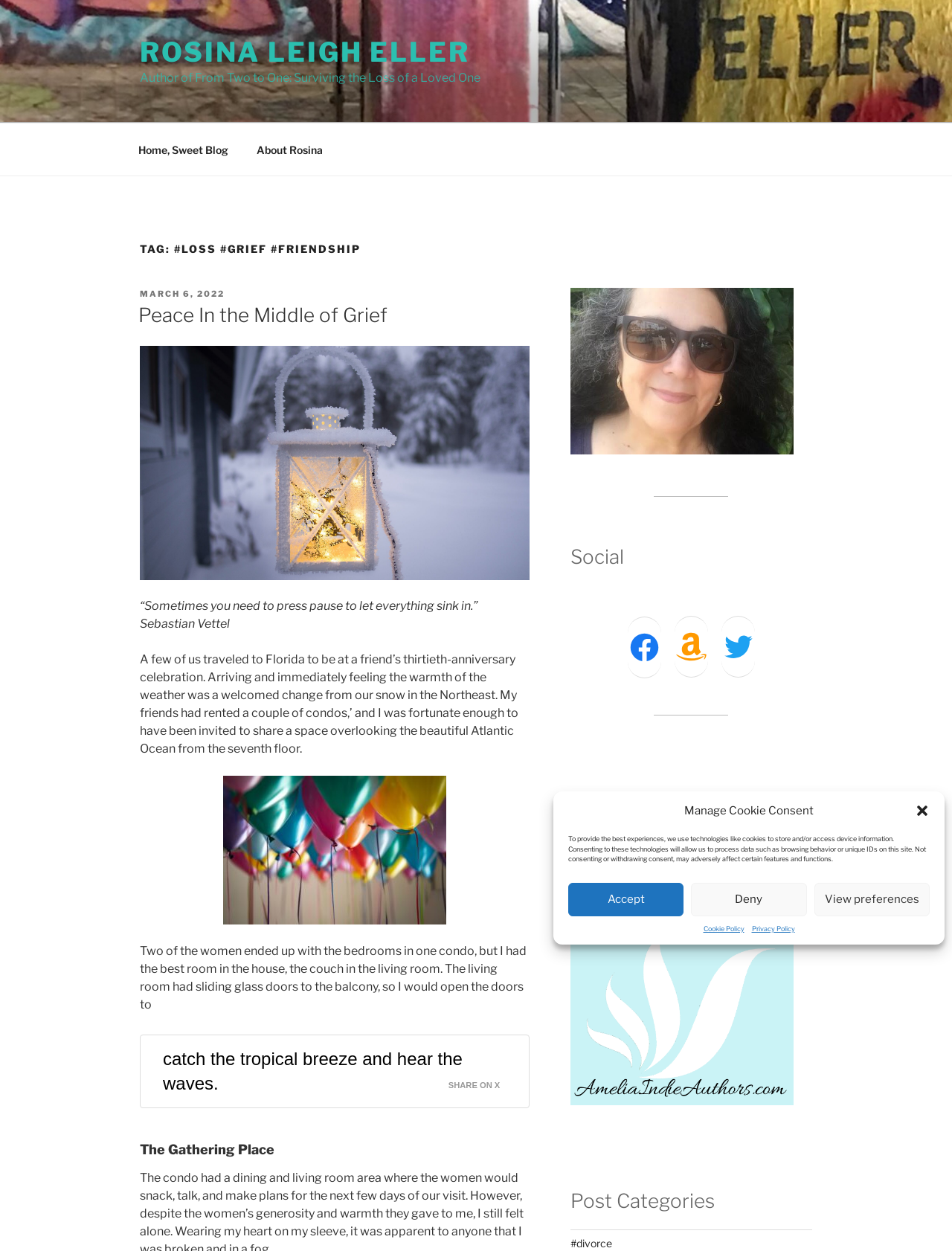What is the author's name? Examine the screenshot and reply using just one word or a brief phrase.

Rosina Leigh Eller